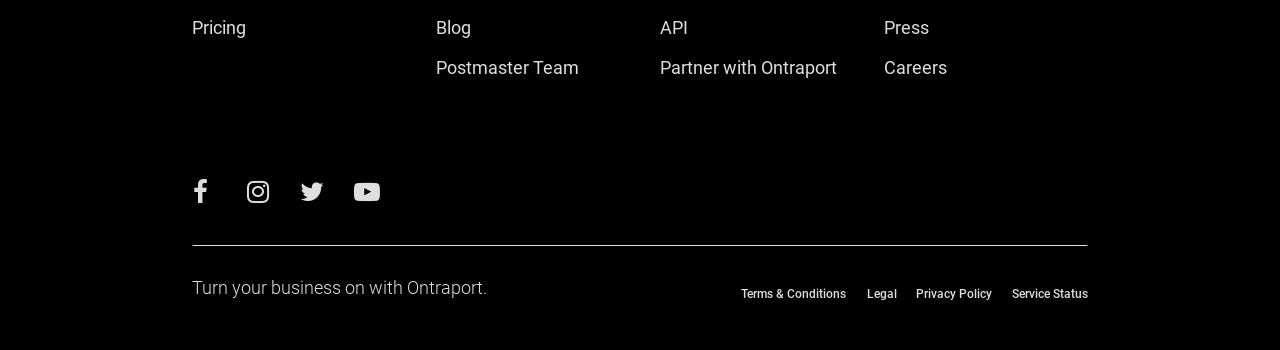Kindly determine the bounding box coordinates of the area that needs to be clicked to fulfill this instruction: "Check the terms and conditions".

[0.579, 0.822, 0.661, 0.857]